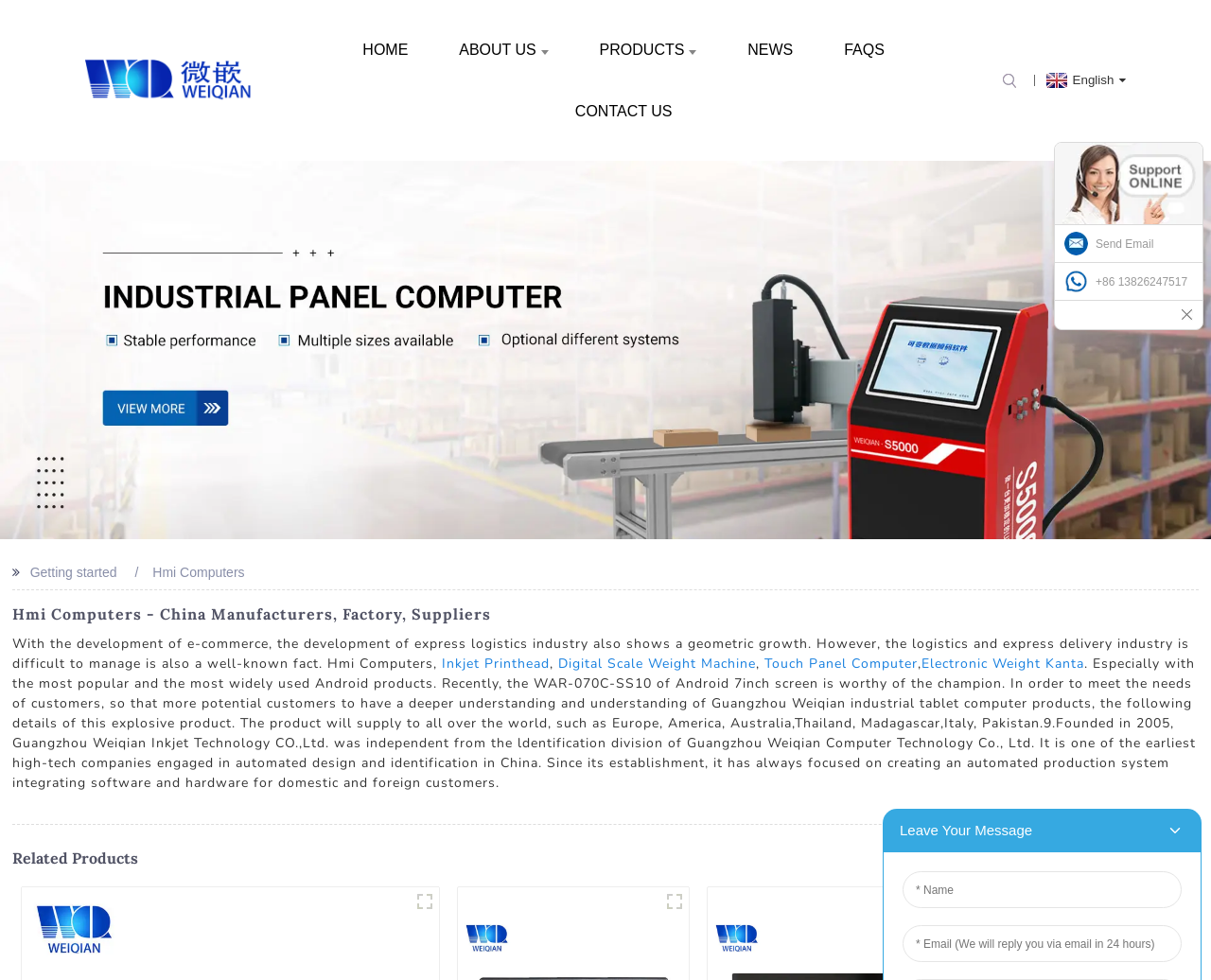What is the company's business philosophy?
Look at the image and provide a detailed response to the question.

The company's business philosophy is customer first, as stated in the webpage's content, which emphasizes the importance of prioritizing customer needs.